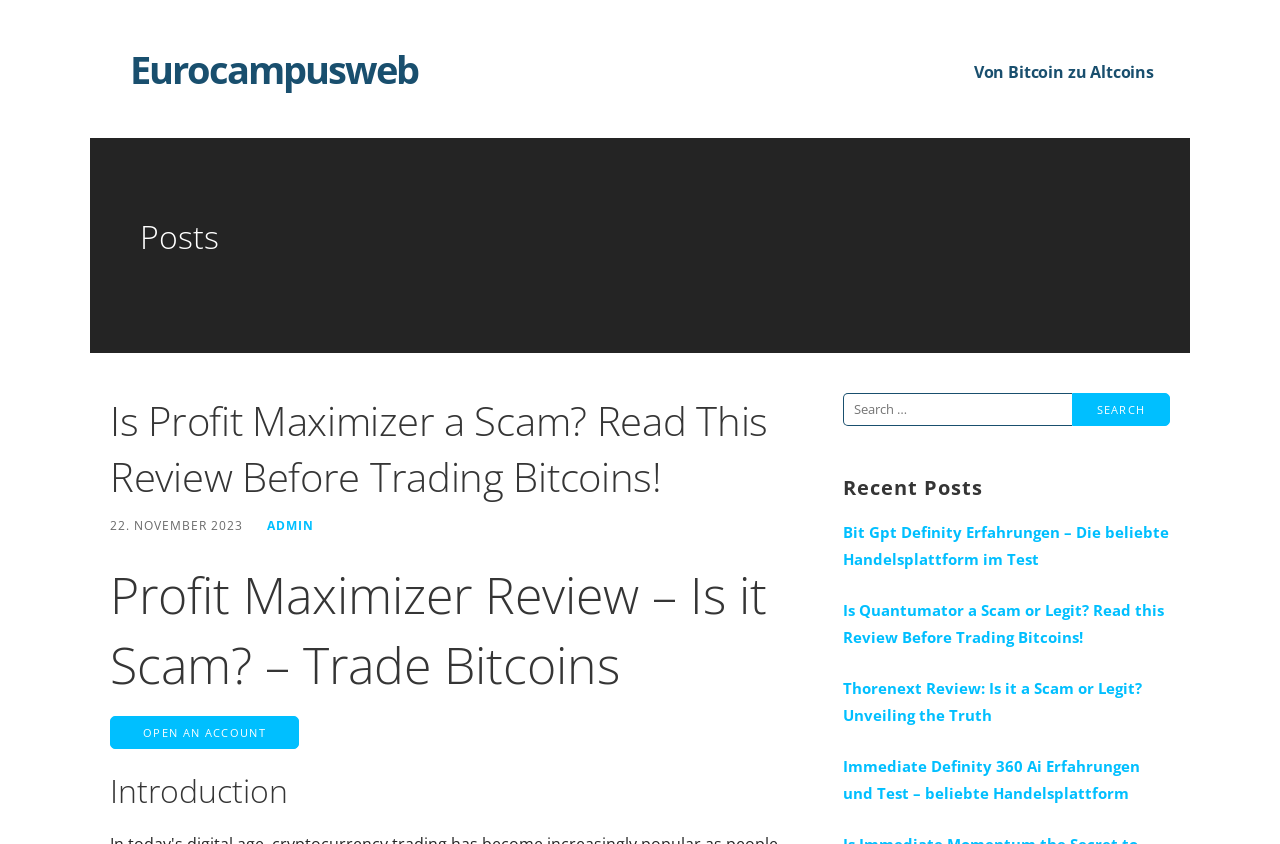Please specify the bounding box coordinates of the element that should be clicked to execute the given instruction: 'Check the 'Recent Posts''. Ensure the coordinates are four float numbers between 0 and 1, expressed as [left, top, right, bottom].

[0.659, 0.561, 0.914, 0.595]